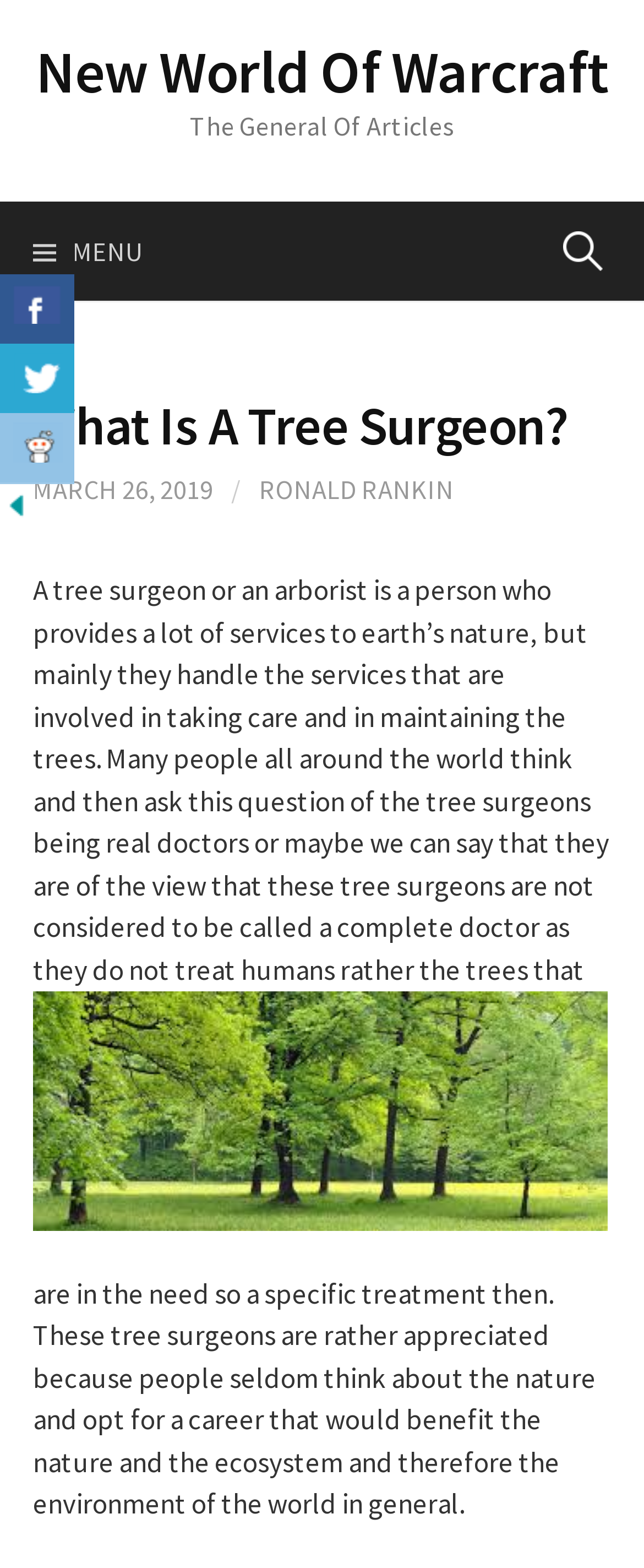Generate an in-depth caption that captures all aspects of the webpage.

This webpage is about the topic "What Is A Tree Surgeon?" and appears to be a blog post or article. At the top, there is a heading "New World Of Warcraft" which is also a link. Below it, there is a static text "The General Of Articles". 

On the top-right corner, there is a menu with the text "MENU". Next to it, there is a search bar with a placeholder text "Search for:". 

The main content of the webpage starts with a heading "What Is A Tree Surgeon?" followed by a link "MARCH 26, 2019" and the author's name "RONALD RANKIN". 

The article itself is divided into two paragraphs. The first paragraph explains the role of a tree surgeon, stating that they provide services to nature, mainly taking care of and maintaining trees. The second paragraph discusses how people perceive tree surgeons, whether they are considered real doctors or not. 

Below the text, there is an image. 

At the bottom of the webpage, there are social media sharing buttons, allowing users to share the article on Facebook, Twitter, and Reddit. There is also a "Hide Buttons" link with an accompanying icon.